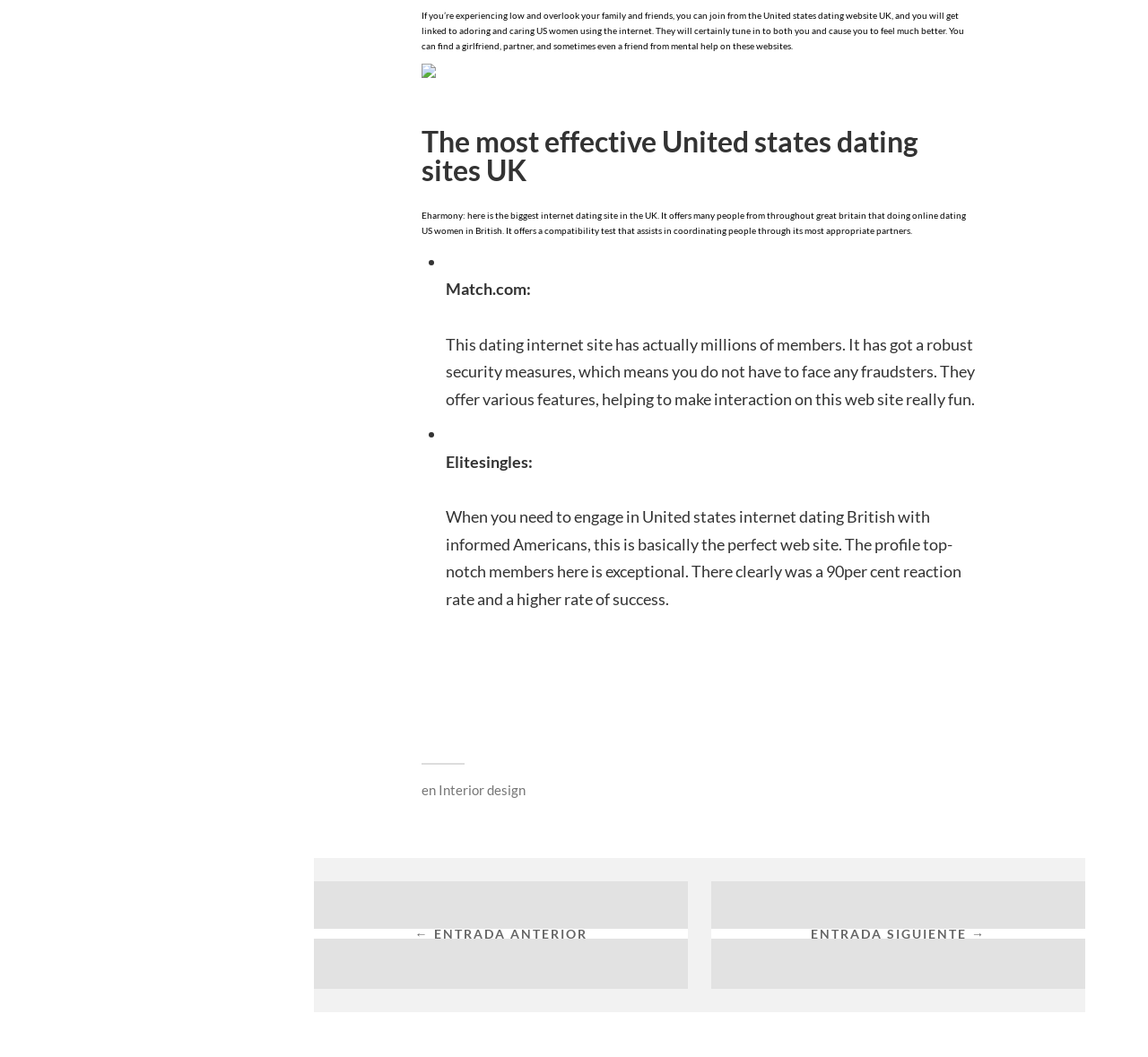What is the response rate on Elitesingles?
Look at the image and respond with a single word or a short phrase.

90%